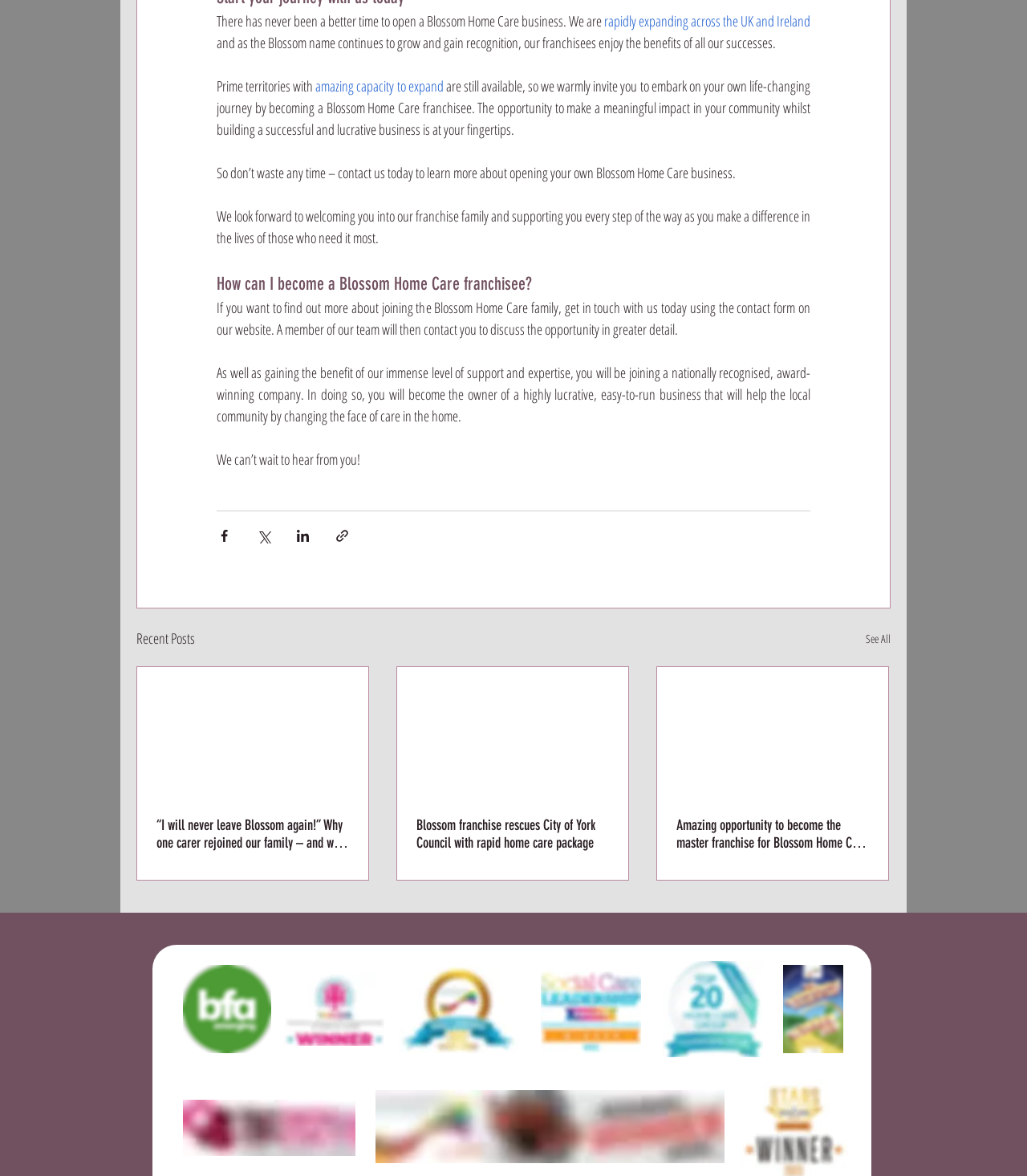Please specify the bounding box coordinates for the clickable region that will help you carry out the instruction: "Read the 'How can I become a Blossom Home Care franchisee?' section".

[0.211, 0.23, 0.789, 0.253]